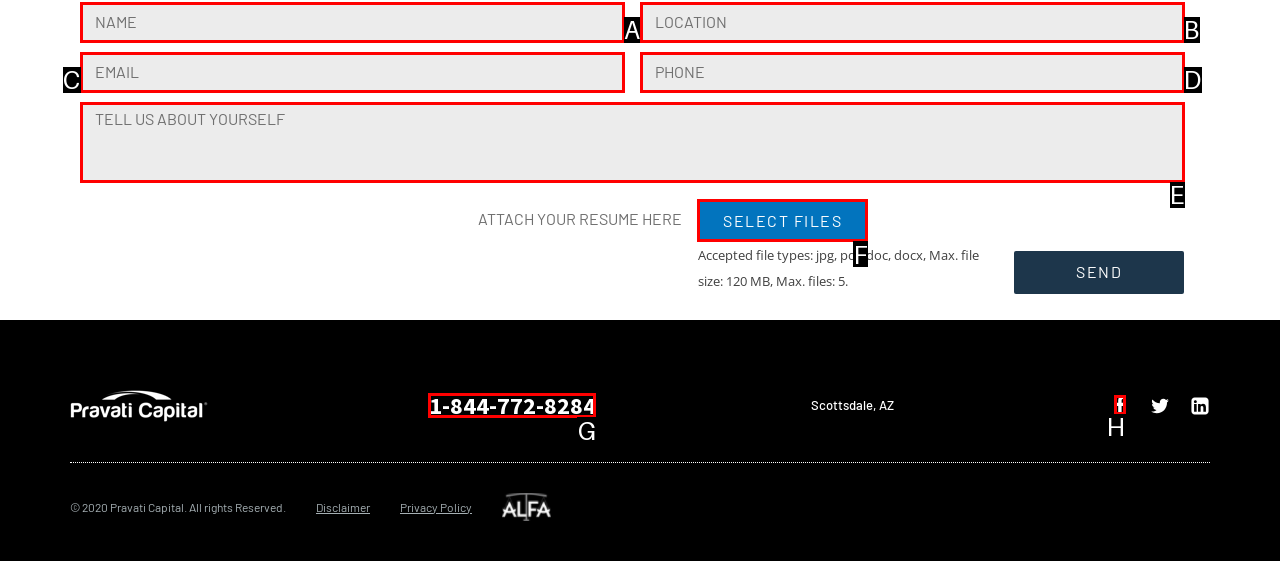Select the appropriate HTML element to click for the following task: Visit the Facebook page
Answer with the letter of the selected option from the given choices directly.

H